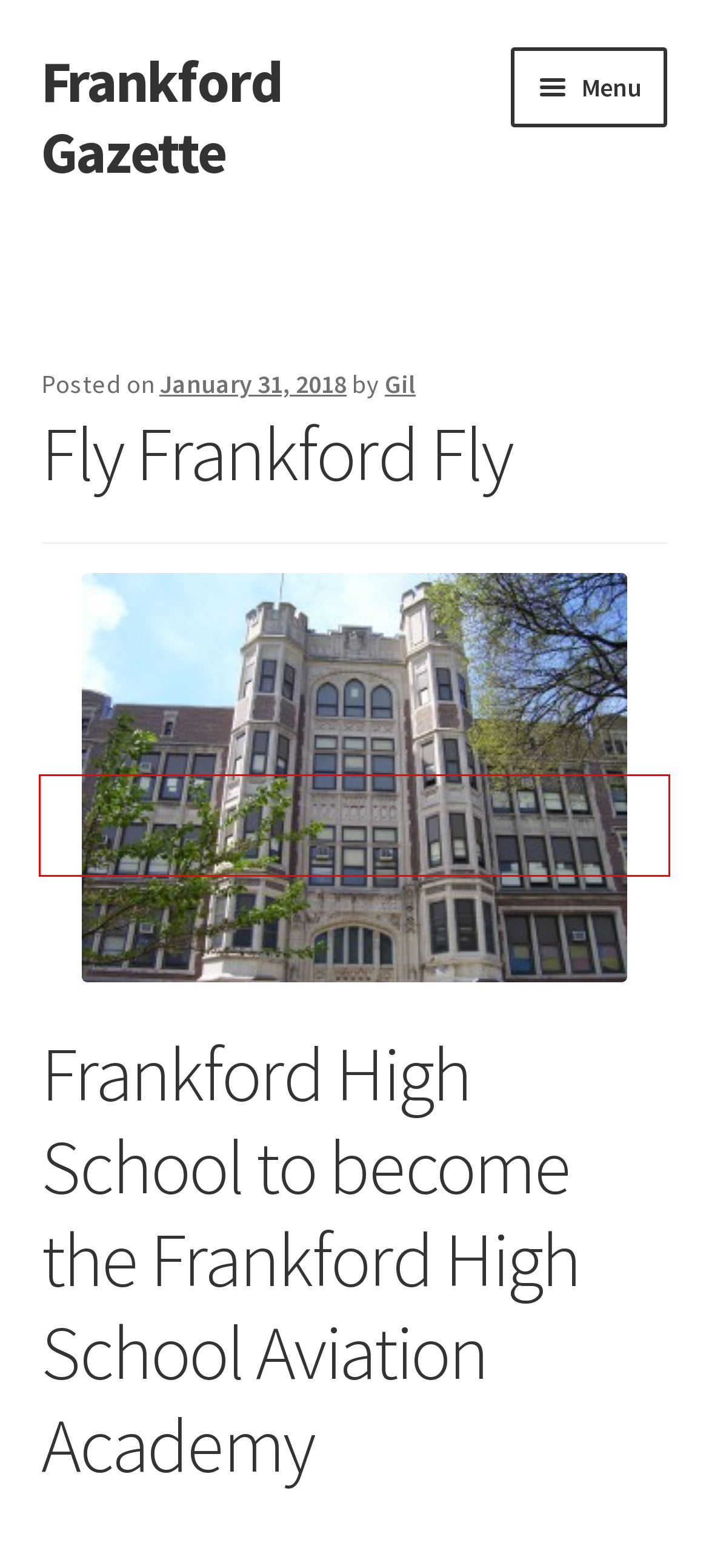With the provided webpage screenshot containing a red bounding box around a UI element, determine which description best matches the new webpage that appears after clicking the selected element. The choices are:
A. Deeds Page 2  – Frankford Gazette
B. Deeds Page 3 – Frankford Gazette
C. Cart – Frankford Gazette
D. Frankford Gazette
E. Frankford Community Message Board – Frankford Gazette
F. Contact – Frankford Gazette
G. About Us – Frankford Gazette
H. Crime Map – Frankford Gazette

F